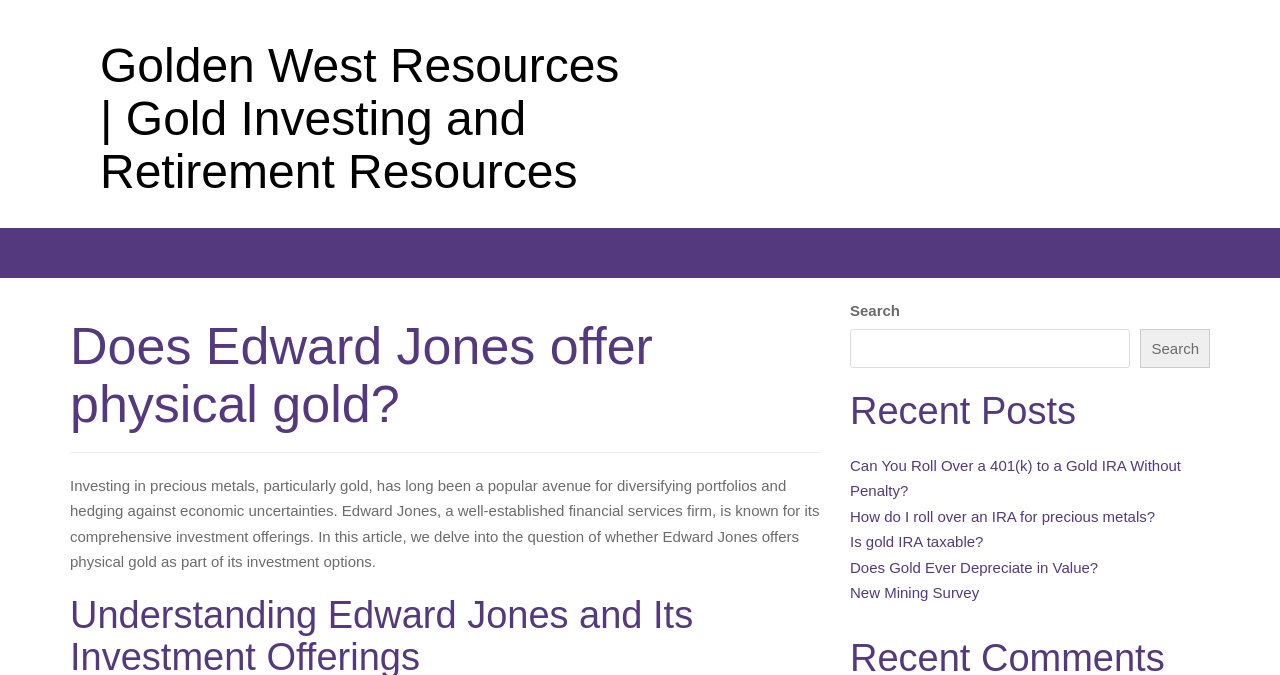Please determine the bounding box coordinates of the element's region to click in order to carry out the following instruction: "Buy Dolce Gelato Packwoods online". The coordinates should be four float numbers between 0 and 1, i.e., [left, top, right, bottom].

None